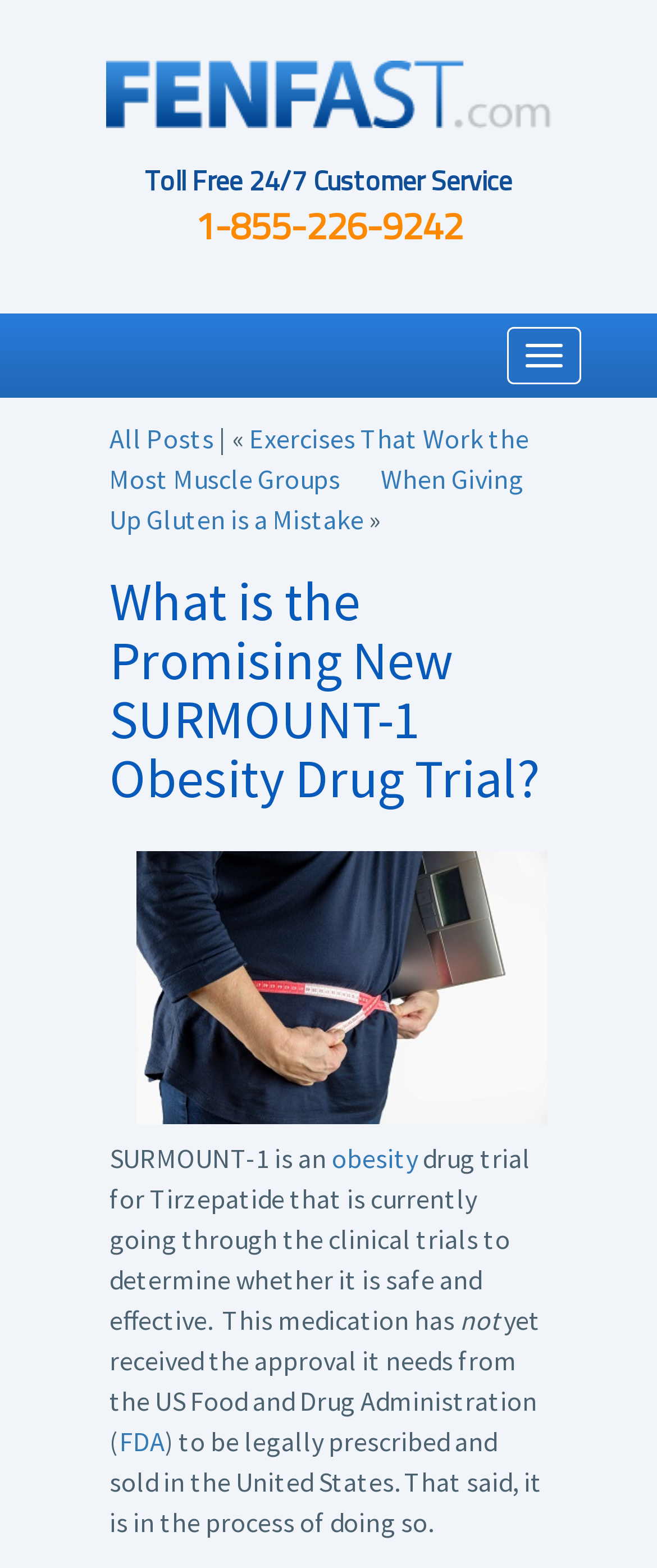Determine the bounding box coordinates for the UI element described. Format the coordinates as (top-left x, top-left y, bottom-right x, bottom-right y) and ensure all values are between 0 and 1. Element description: Web Odisha

None